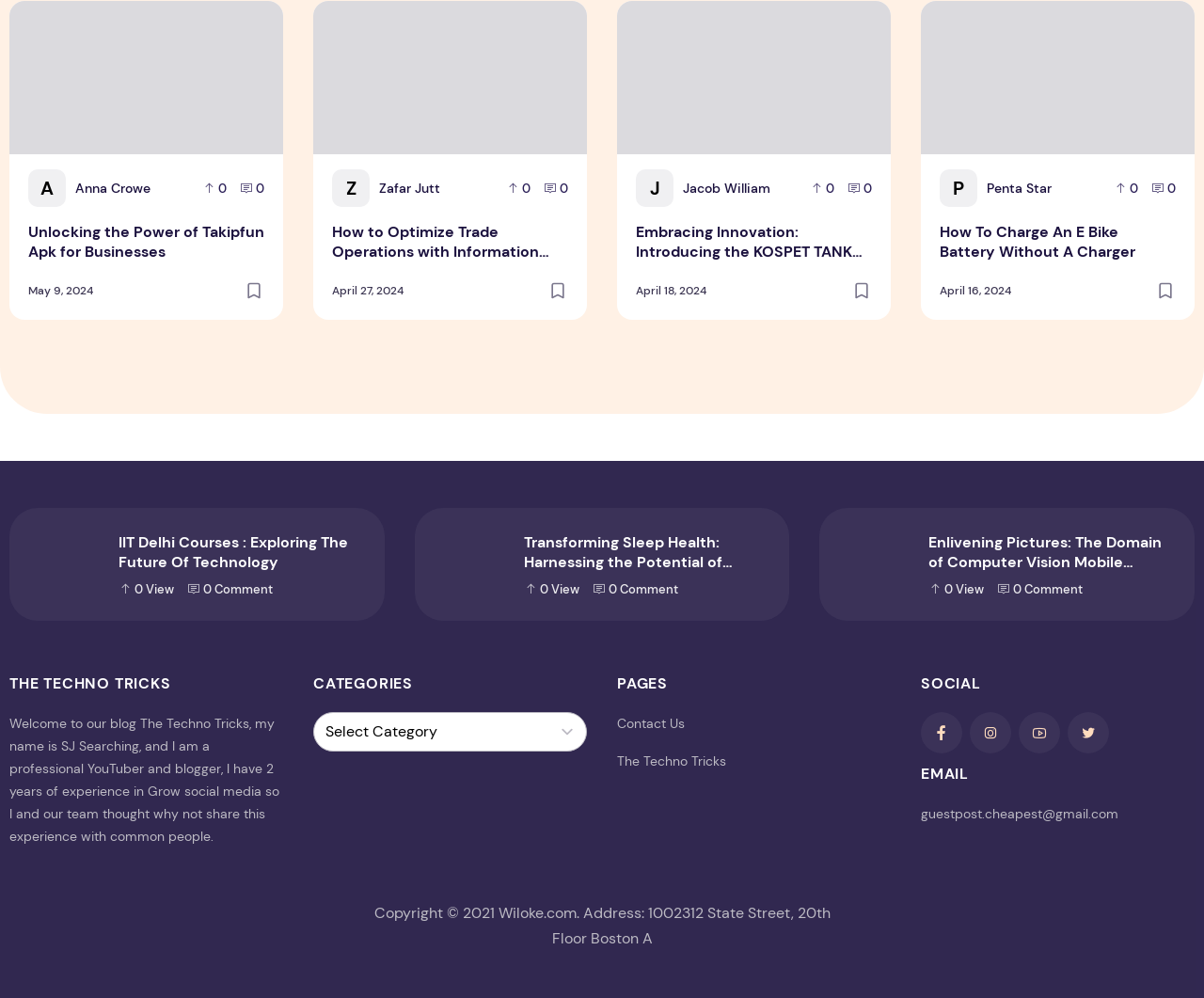Mark the bounding box of the element that matches the following description: "guestpost.cheapest@gmail.com".

[0.765, 0.807, 0.929, 0.824]